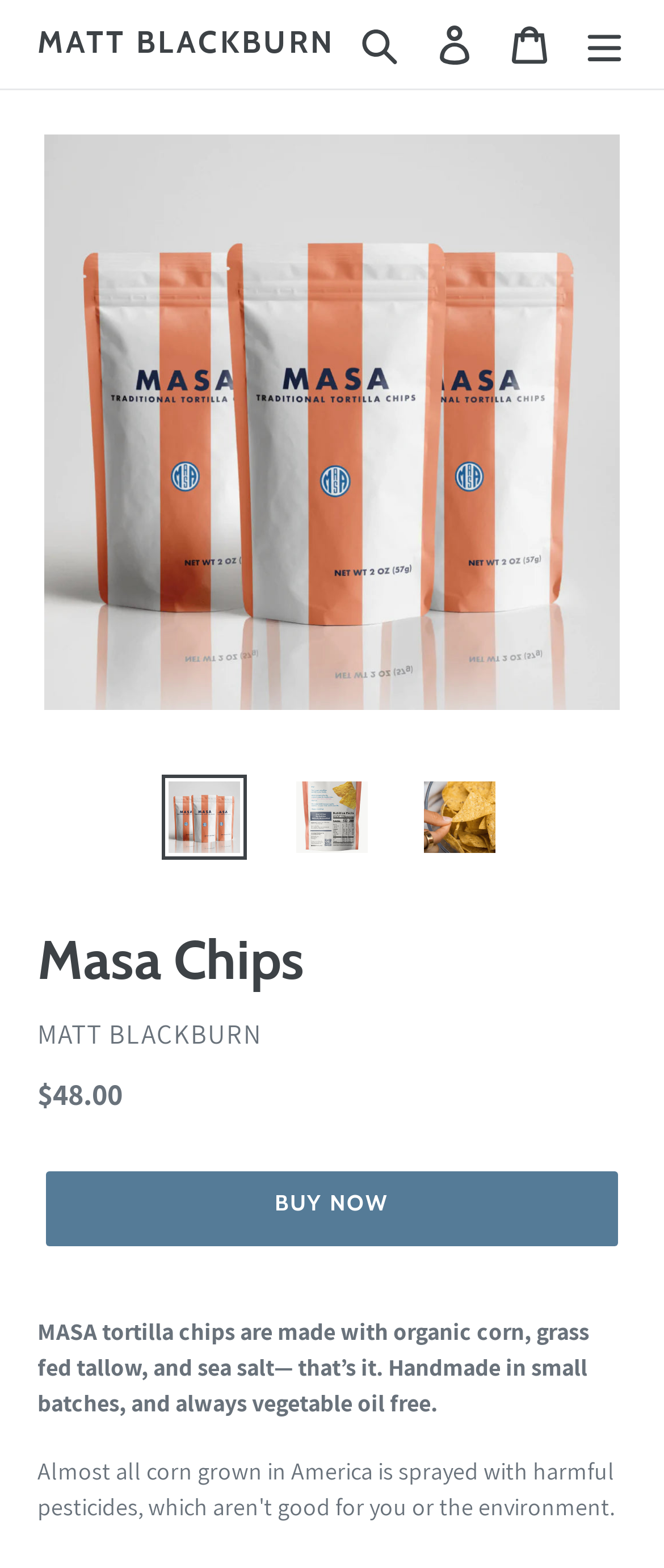What is the brand name of the tortilla chips?
Answer the question with a single word or phrase, referring to the image.

Masa